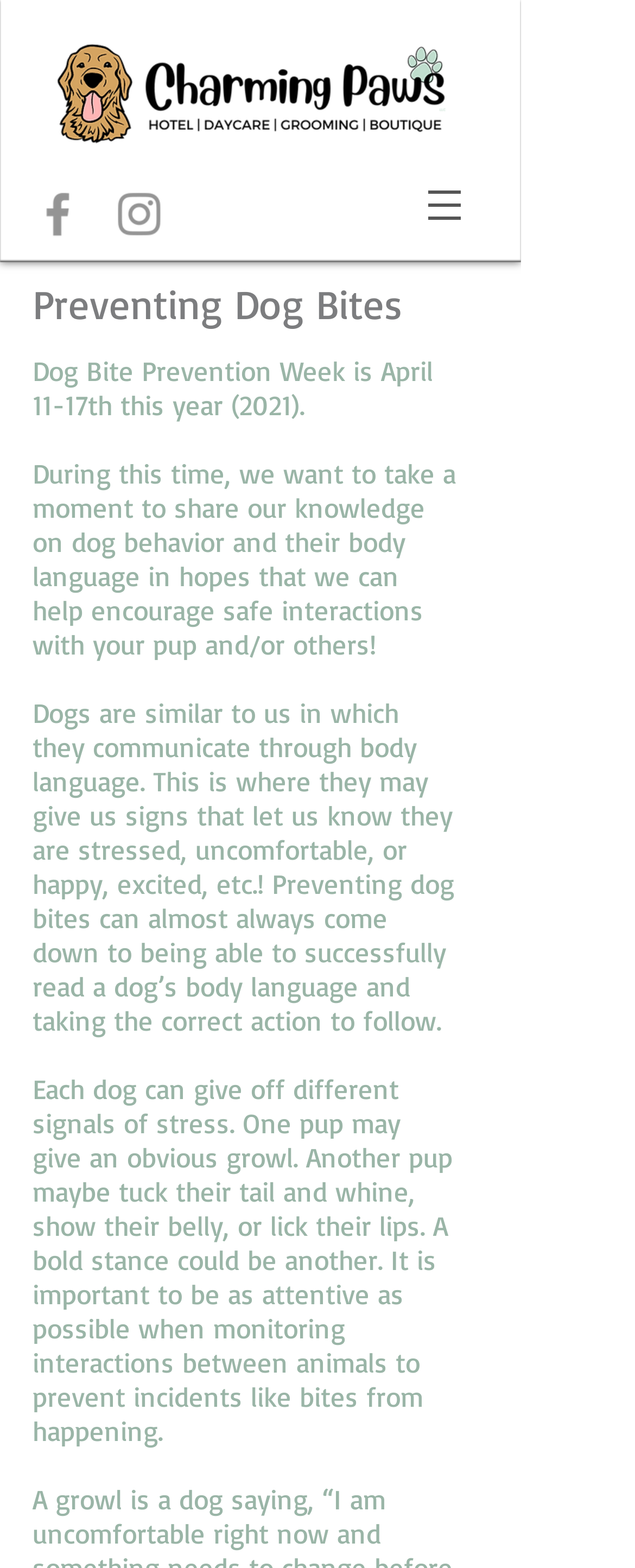Write a detailed summary of the webpage, including text, images, and layout.

The webpage is about preventing dog bites, with a focus on dog behavior and body language. At the top, there is a logo with the text "Doggie Daycare, Dog Grooming and Dog Boarding" accompanied by an image. Below this, there is a social bar with links to Facebook and Instagram, represented by grey icons.

On the top right, there is a navigation menu labeled "Site" with a dropdown button. The main content of the page is divided into four paragraphs. The first paragraph introduces Dog Bite Prevention Week, which takes place from April 11-17th. The second paragraph explains the importance of understanding dog behavior and body language to encourage safe interactions.

The third paragraph delves deeper into the topic, stating that dogs communicate through body language, which can indicate their emotions and intentions. The fourth and final paragraph provides more specific examples of stress signals in dogs, such as growling, tucking their tail, or showing their belly, and emphasizes the importance of being attentive to prevent incidents like bites.

Overall, the webpage has a simple and clean layout, with a focus on providing informative content about dog behavior and bite prevention.